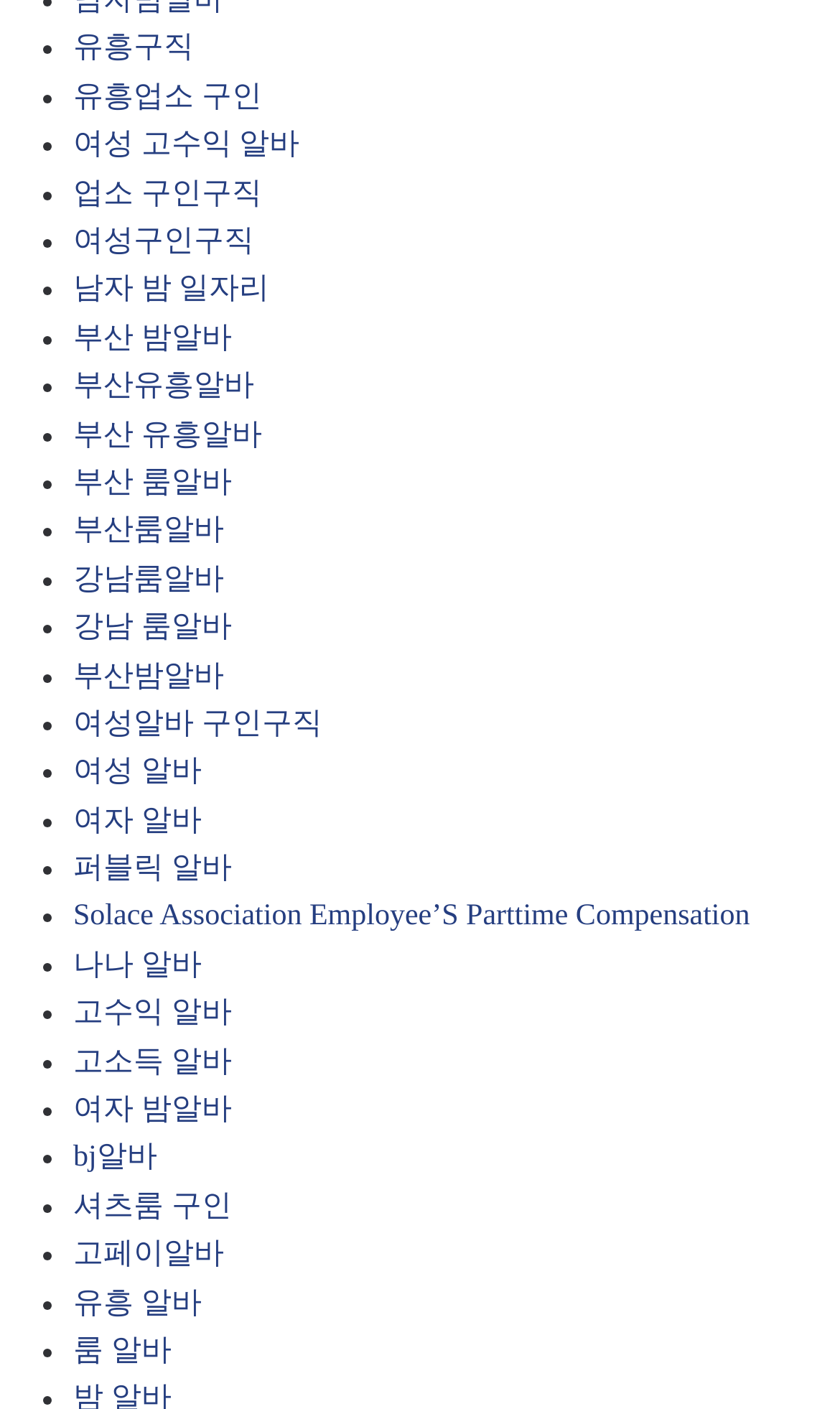What is the longest link text on the webpage?
Look at the screenshot and respond with a single word or phrase.

Solace Association Employee’S Parttime Compensation